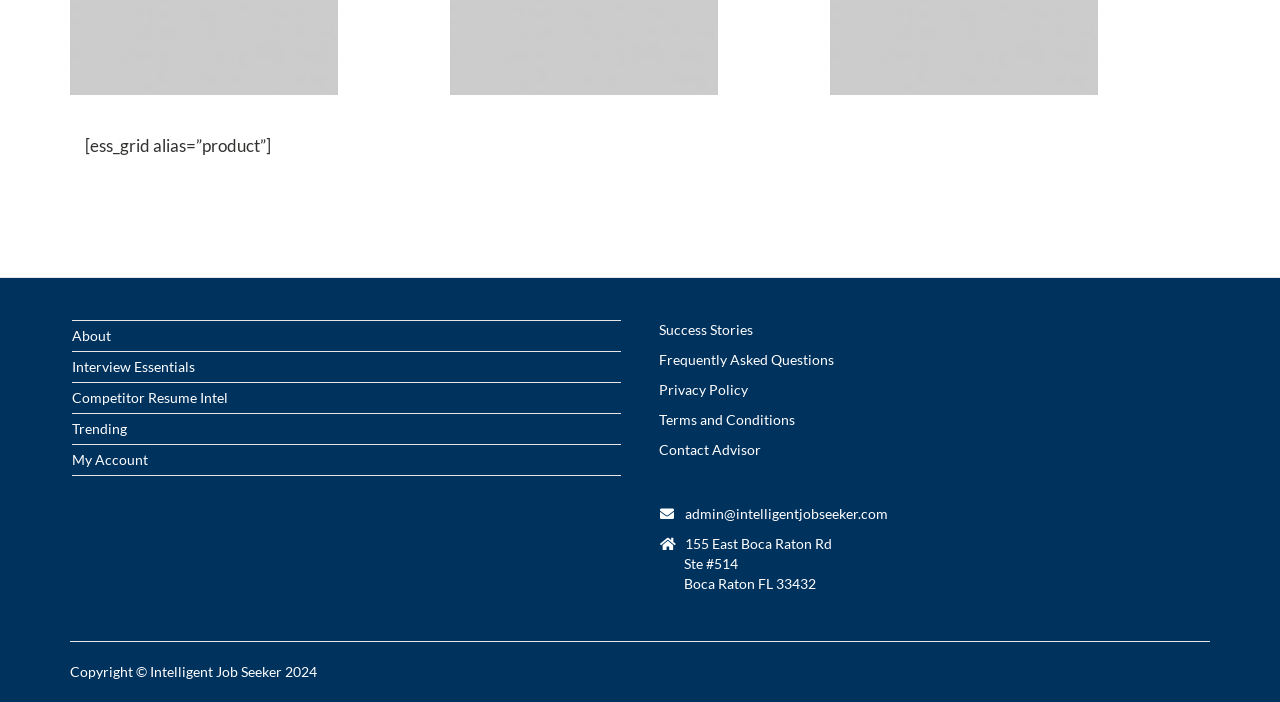Locate the bounding box coordinates of the element you need to click to accomplish the task described by this instruction: "go to About page".

[0.056, 0.466, 0.087, 0.49]